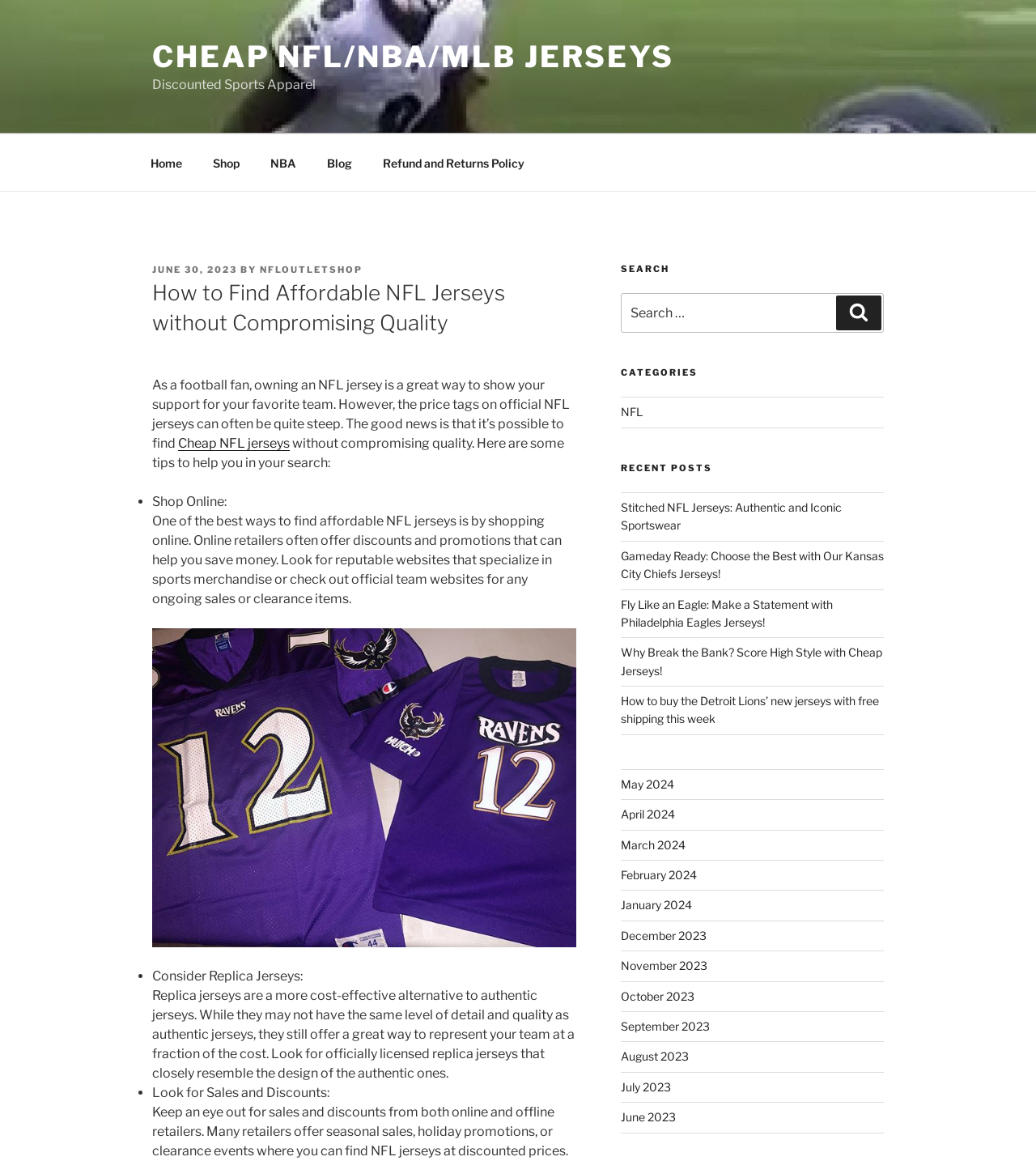Could you determine the bounding box coordinates of the clickable element to complete the instruction: "Search for something"? Provide the coordinates as four float numbers between 0 and 1, i.e., [left, top, right, bottom].

[0.599, 0.253, 0.853, 0.286]